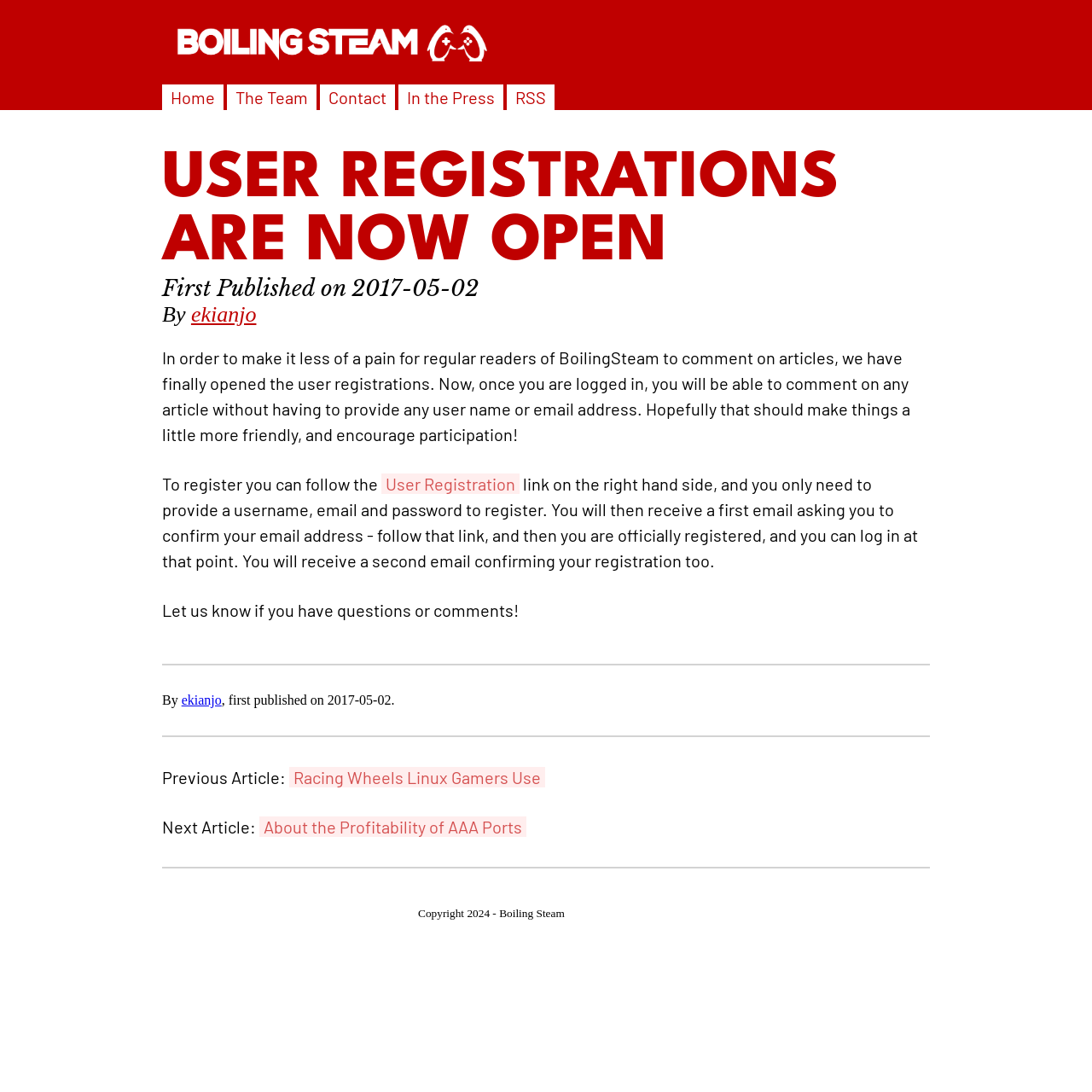Using the webpage screenshot, locate the HTML element that fits the following description and provide its bounding box: "The Team".

[0.216, 0.08, 0.282, 0.098]